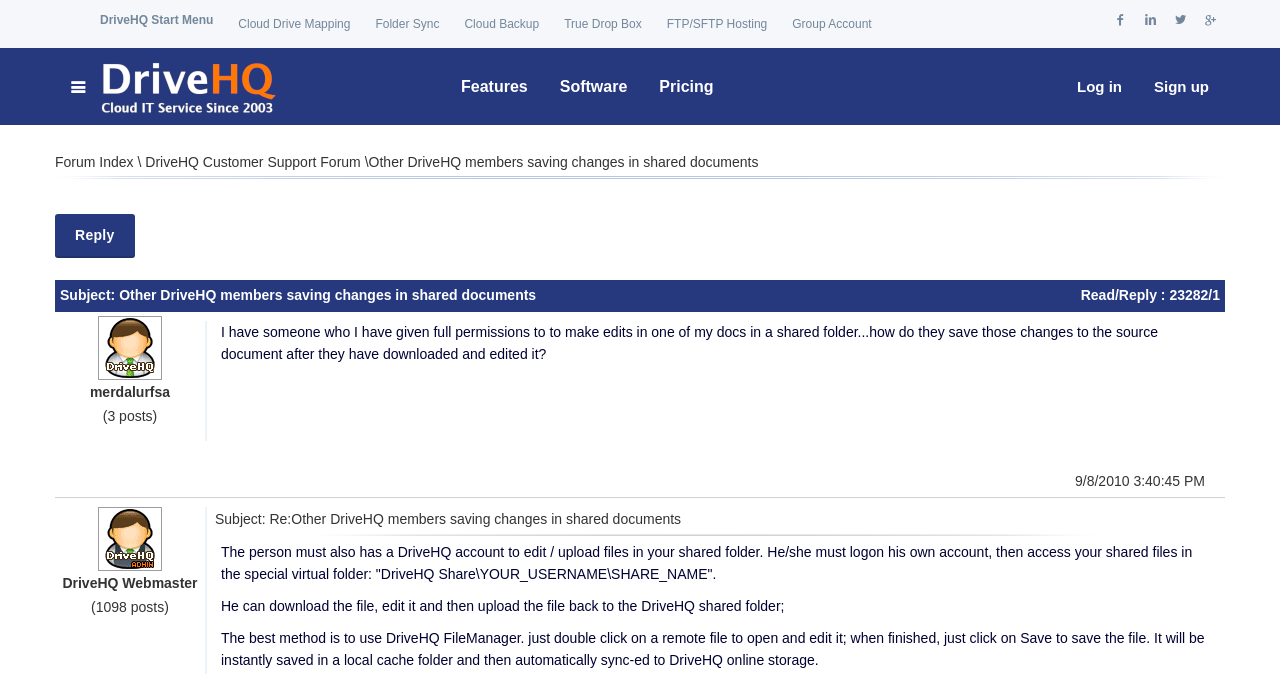Pinpoint the bounding box coordinates of the clickable area needed to execute the instruction: "Click on the Features link". The coordinates should be specified as four float numbers between 0 and 1, i.e., [left, top, right, bottom].

[0.348, 0.073, 0.425, 0.184]